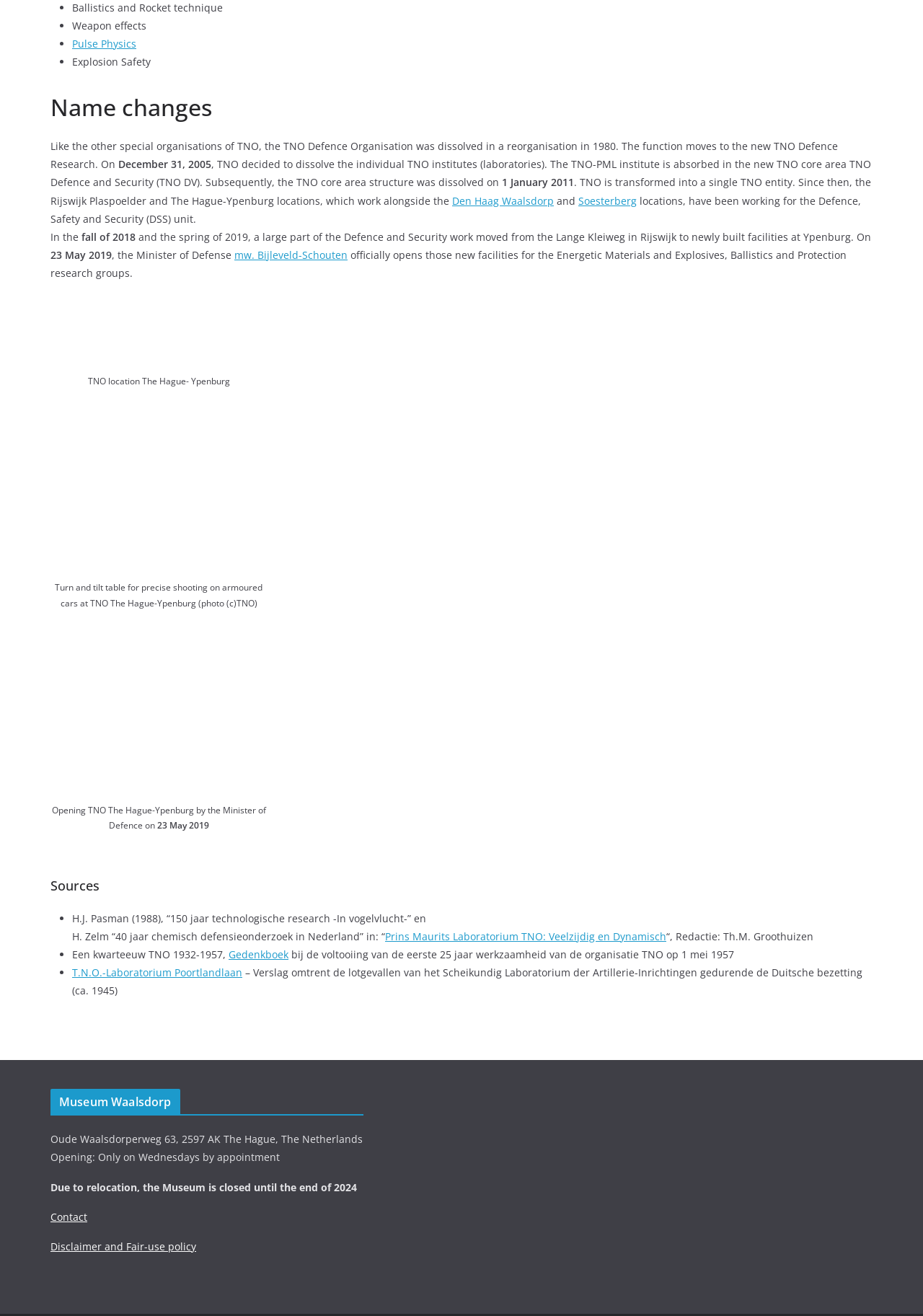Who officially opened the new facilities at Ypenburg?
Refer to the image and provide a concise answer in one word or phrase.

Minister of Defense